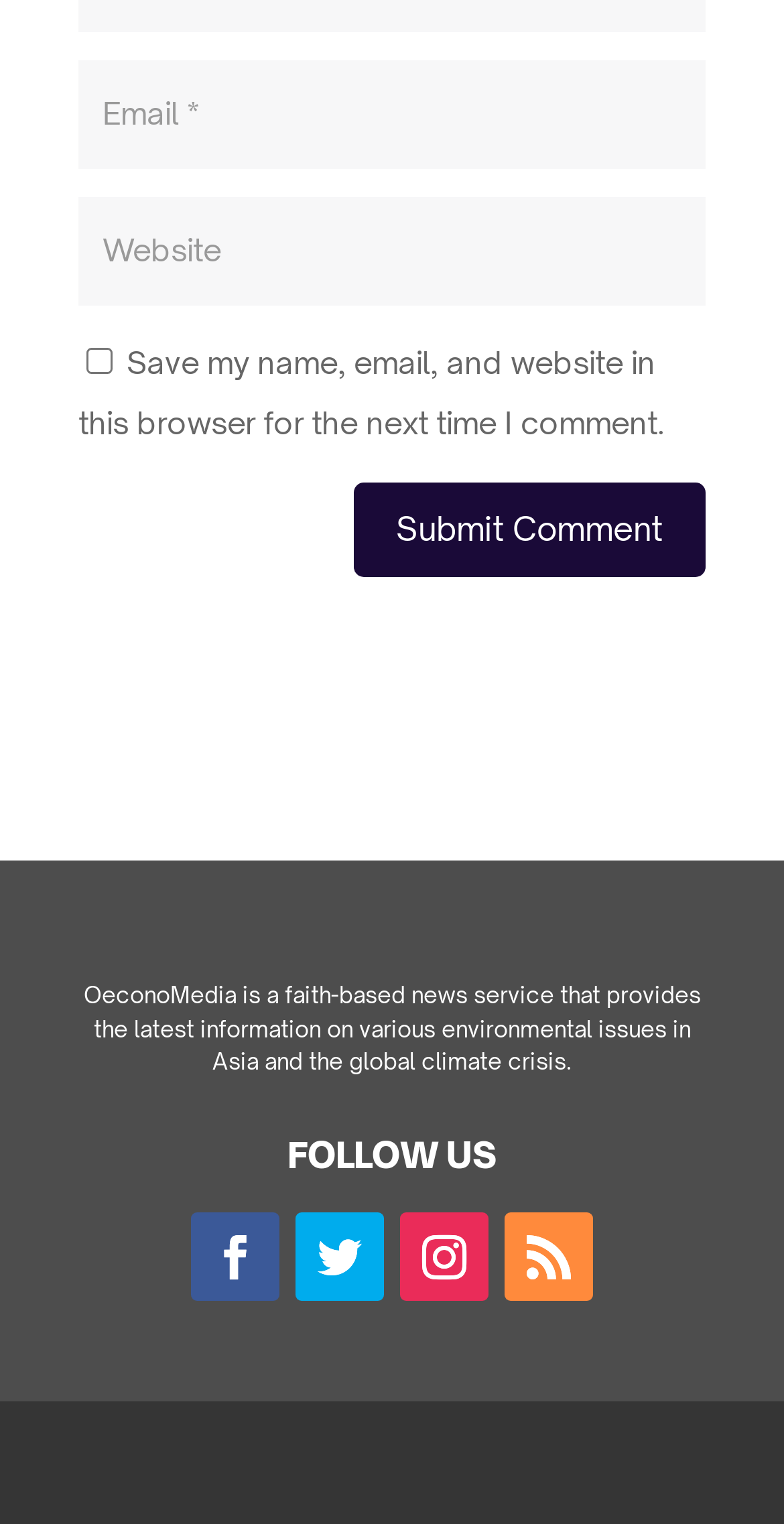Answer the question with a single word or phrase: 
What is the function of the 'Submit Comment' button?

Submit a comment